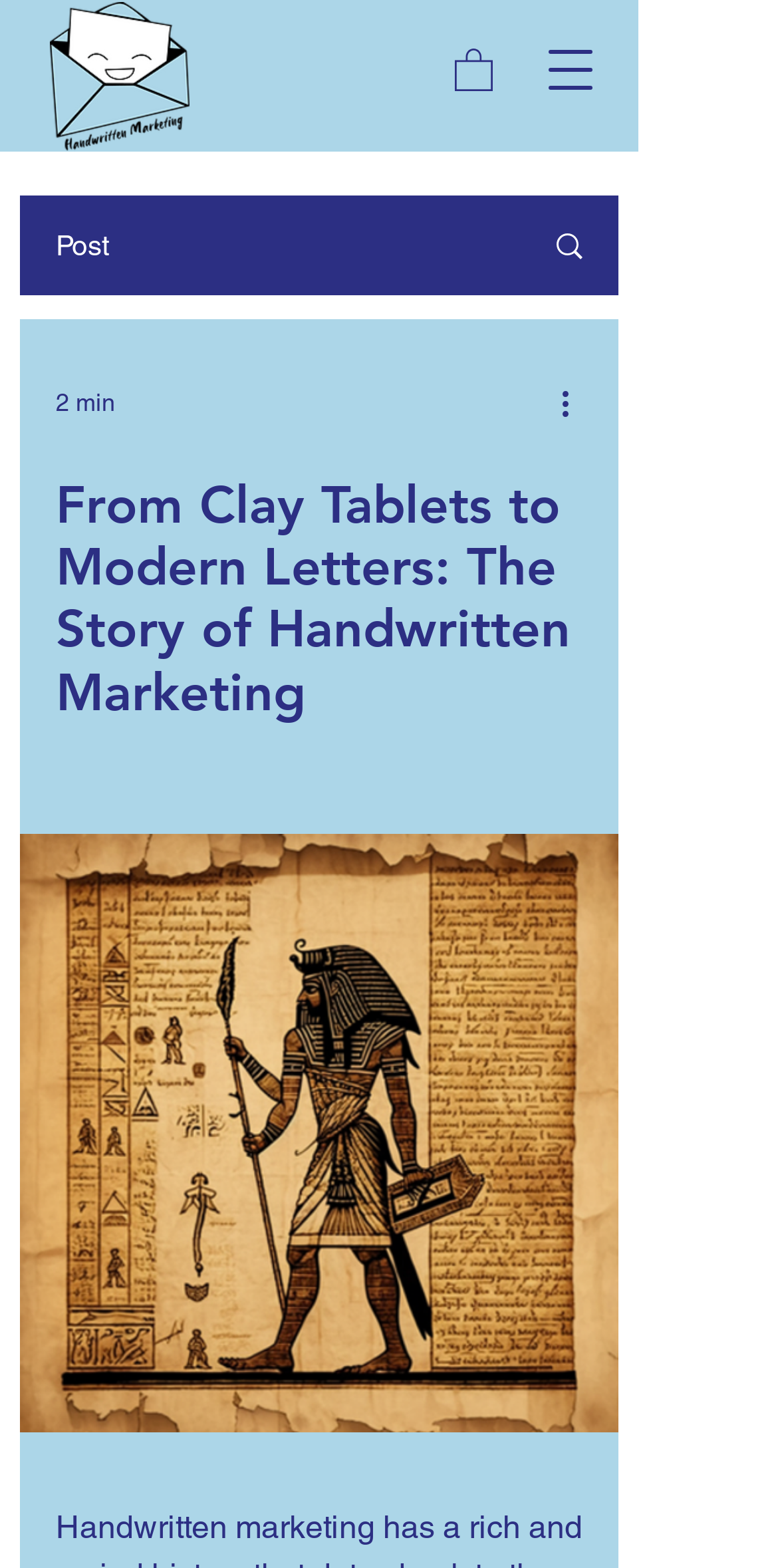Is the navigation menu open?
Using the image as a reference, deliver a detailed and thorough answer to the question.

I found that the navigation menu is not open by looking at the button that says 'Open navigation menu', which indicates that the menu is currently closed.